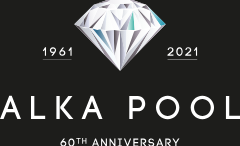Explain all the elements you observe in the image.

The image showcases the logo for Alka Pool, celebrating its 60th anniversary. The design features a stylized diamond at the top, symbolizing excellence and durability, flanked by the years "1961" and "2021," marking the foundation and the anniversary year. Below the diamond, the bold text "ALKA POOL" emphasizes the brand's identity, with "60TH ANNIVERSARY" prominently displayed to highlight this significant milestone. The sleek and modern aesthetic is set against a black background, conveying luxury and sophistication, suitable for a company renowned in the pool construction industry. This logo serves as a testament to Alka Pool's commitment to quality and innovation over six decades.